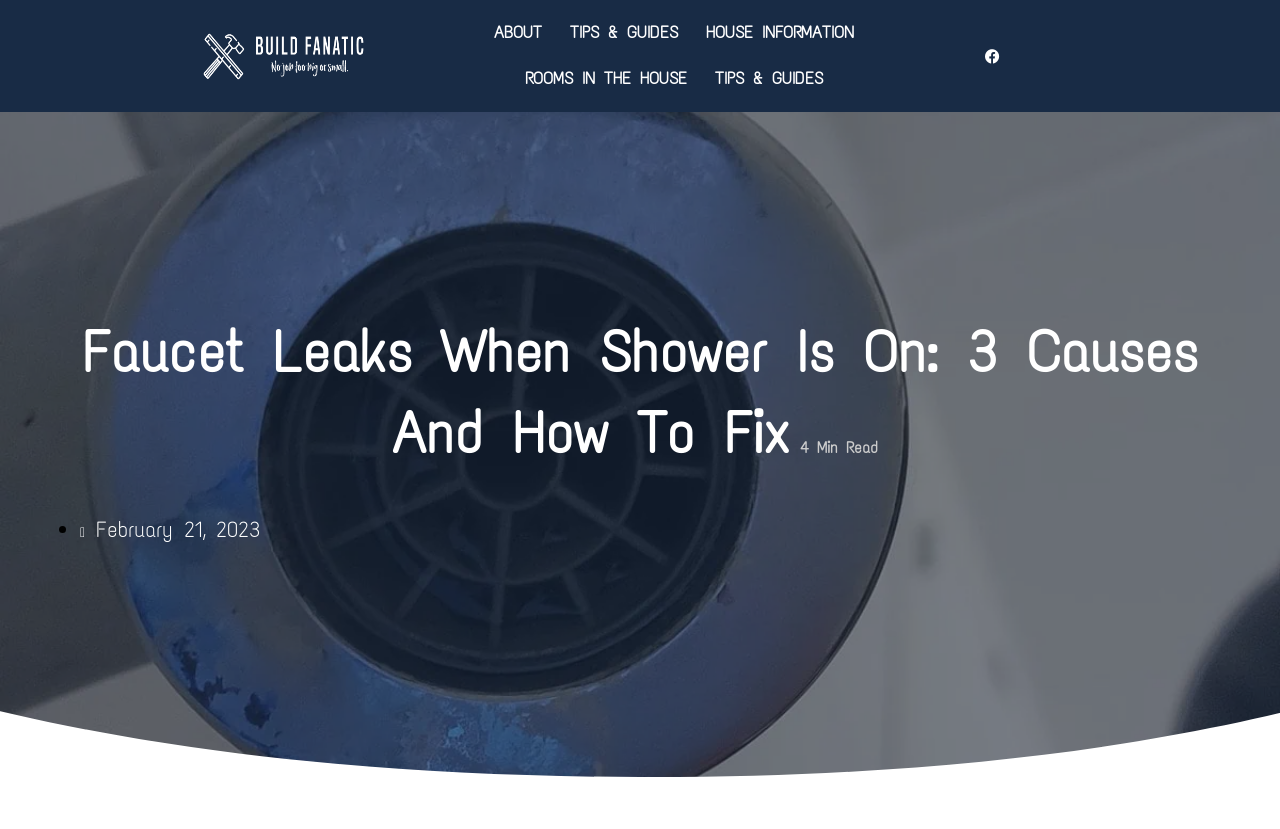How many minutes does it take to read the article?
Refer to the image and provide a detailed answer to the question.

The main heading 'Faucet Leaks When Shower Is On: 3 Causes And How To Fix 4 Min Read' indicates that it takes 4 minutes to read the article.